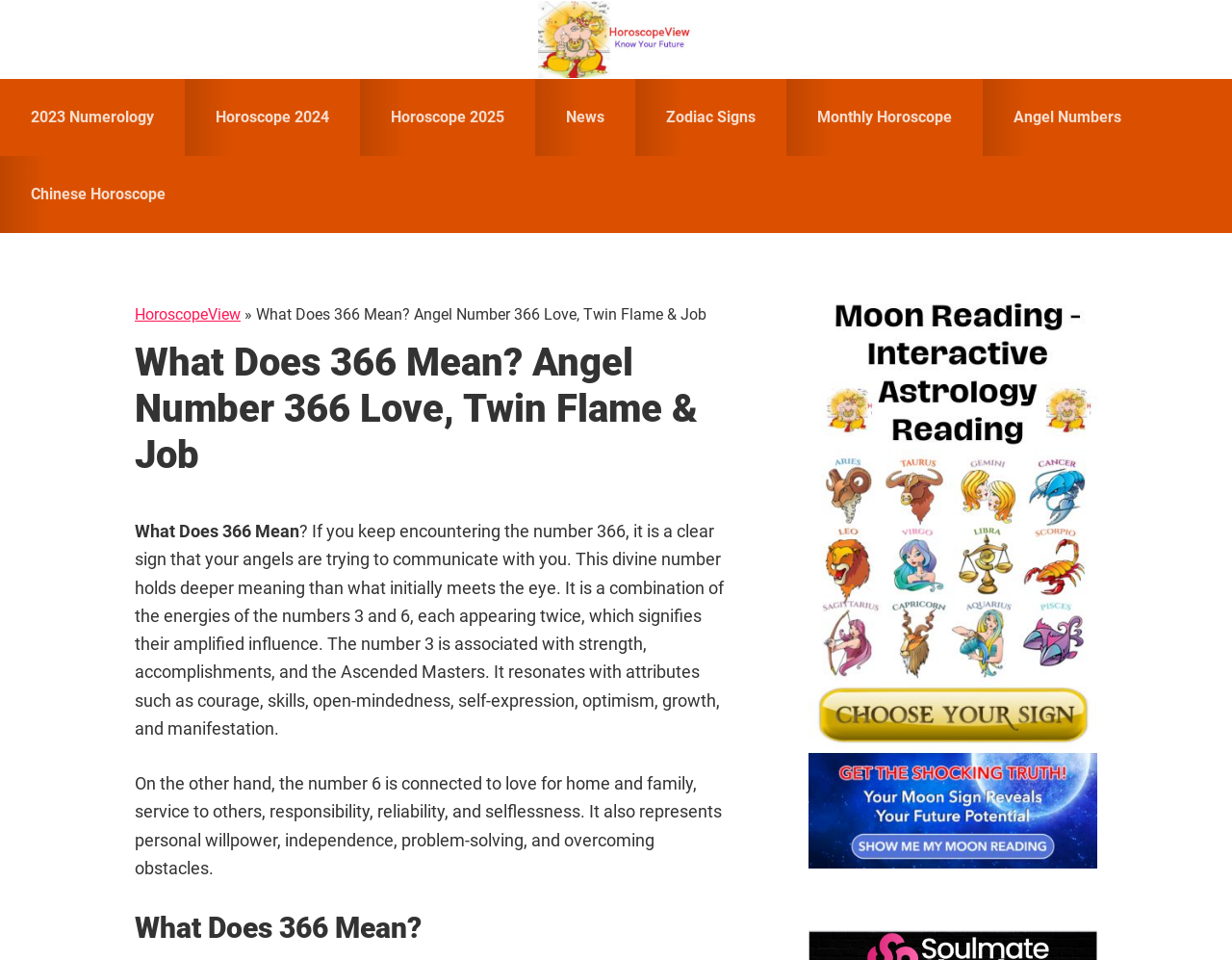What is the primary sidebar link about?
Use the screenshot to answer the question with a single word or phrase.

moon reading